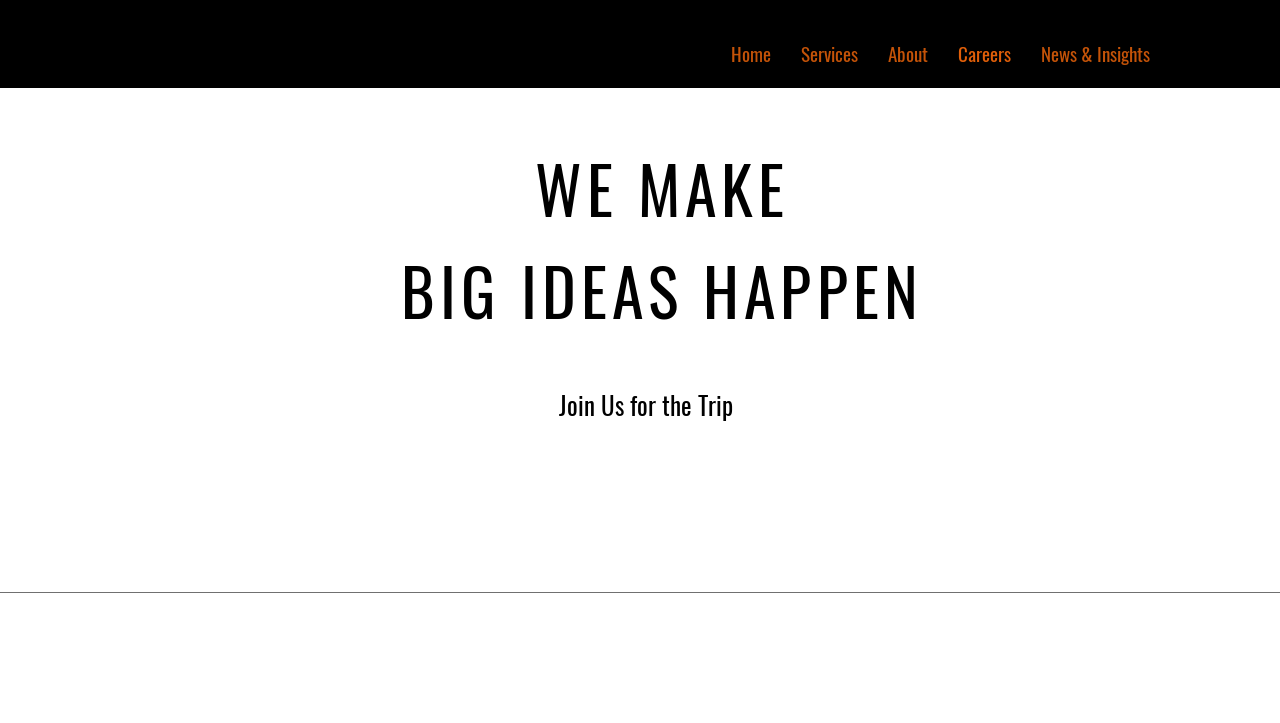Locate the headline of the webpage and generate its content.

WE MAKE
BIG IDEAS HAPPEN